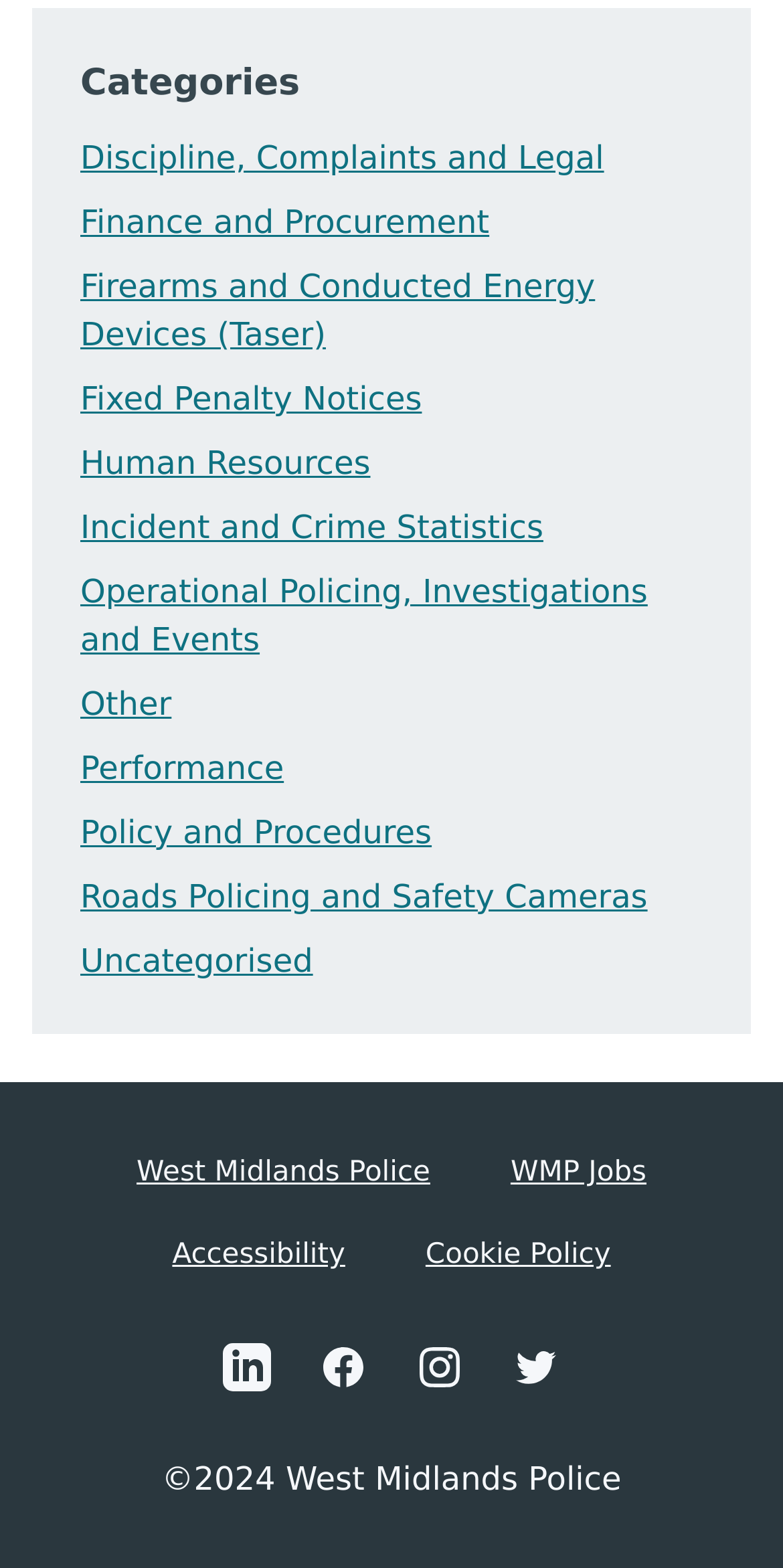What is the main category of links on the webpage? From the image, respond with a single word or brief phrase.

Police-related categories